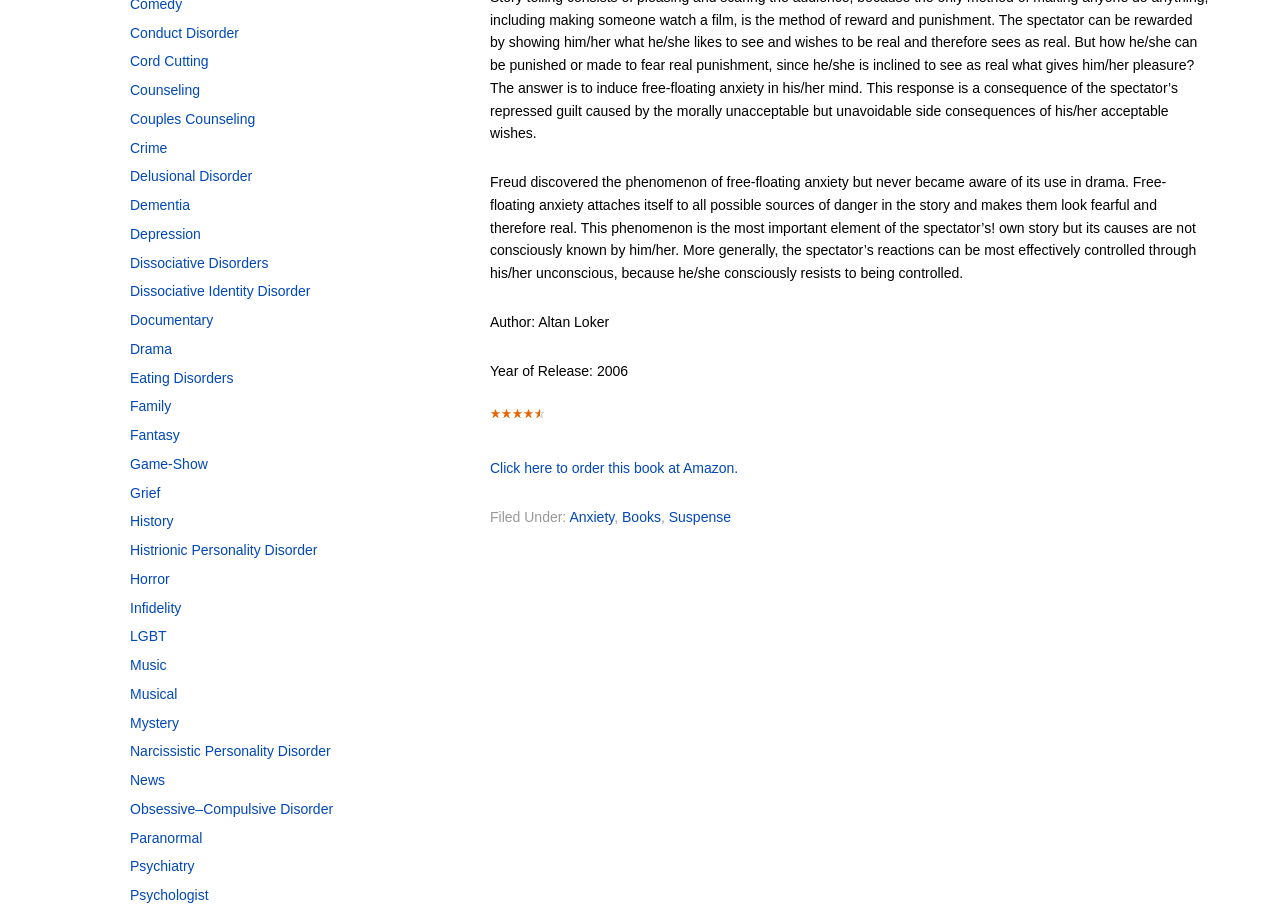Specify the bounding box coordinates of the area to click in order to execute this command: 'Learn about Conduct Disorder'. The coordinates should consist of four float numbers ranging from 0 to 1, and should be formatted as [left, top, right, bottom].

[0.102, 0.027, 0.187, 0.044]